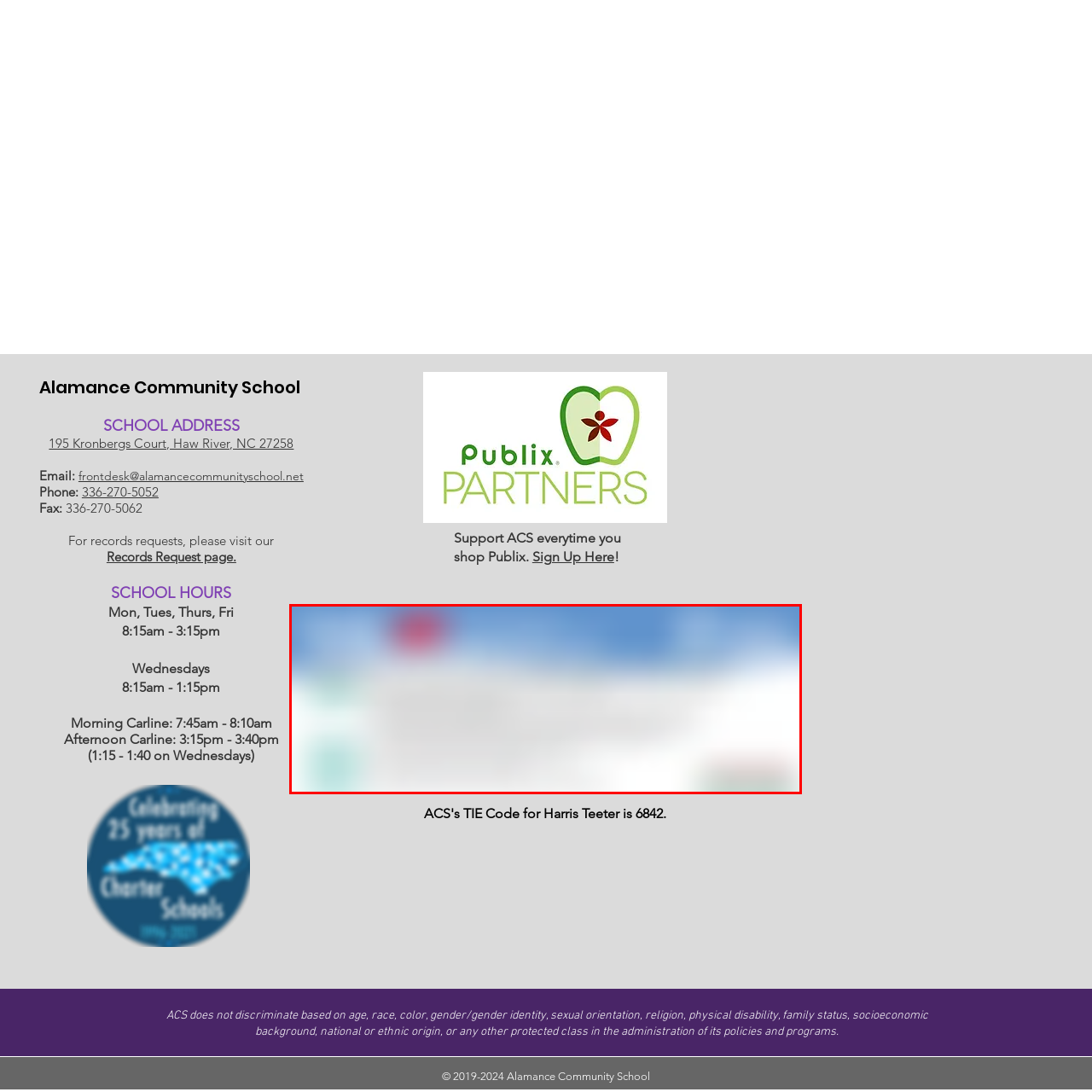What is the purpose of the graphics in the design?
Observe the image part marked by the red bounding box and give a detailed answer to the question.

According to the caption, the inclusion of graphics and a professional aesthetic enhances the overall message, ensuring it resonates with staff, students, and parents alike.